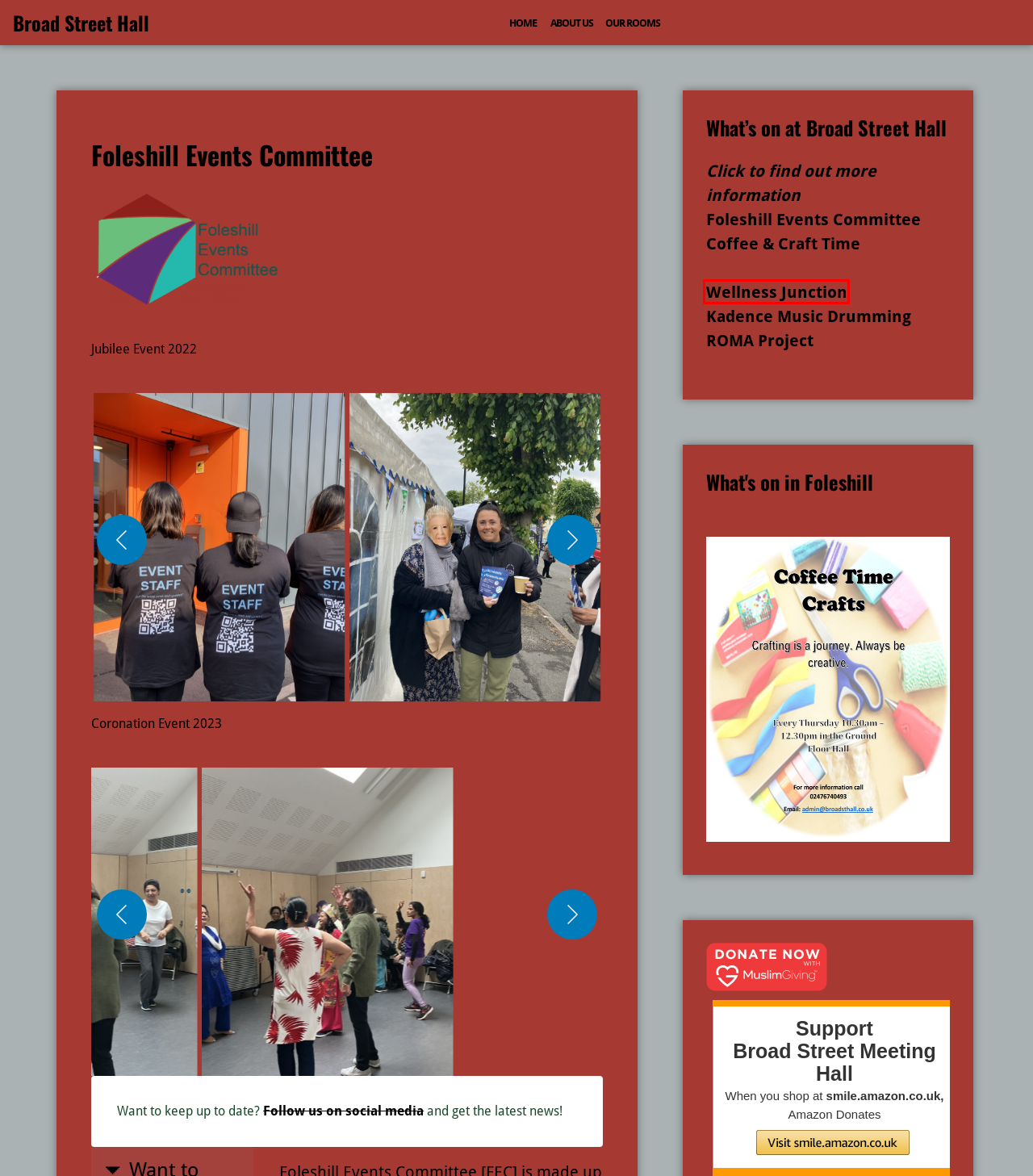Analyze the screenshot of a webpage featuring a red rectangle around an element. Pick the description that best fits the new webpage after interacting with the element inside the red bounding box. Here are the candidates:
A. Coffeetime Craft – Broad Street Hall
B. Theromaproject
C. Broad Street Hall – Your Community Hub
D. Kadence Music – Broad Street Hall
E. About us – Broad Street Hall
F. Wellness Junction – Broad Street Hall
G. Our Rooms – Broad Street Hall
H. Blog Tool, Publishing Platform, and CMS – WordPress.org

F